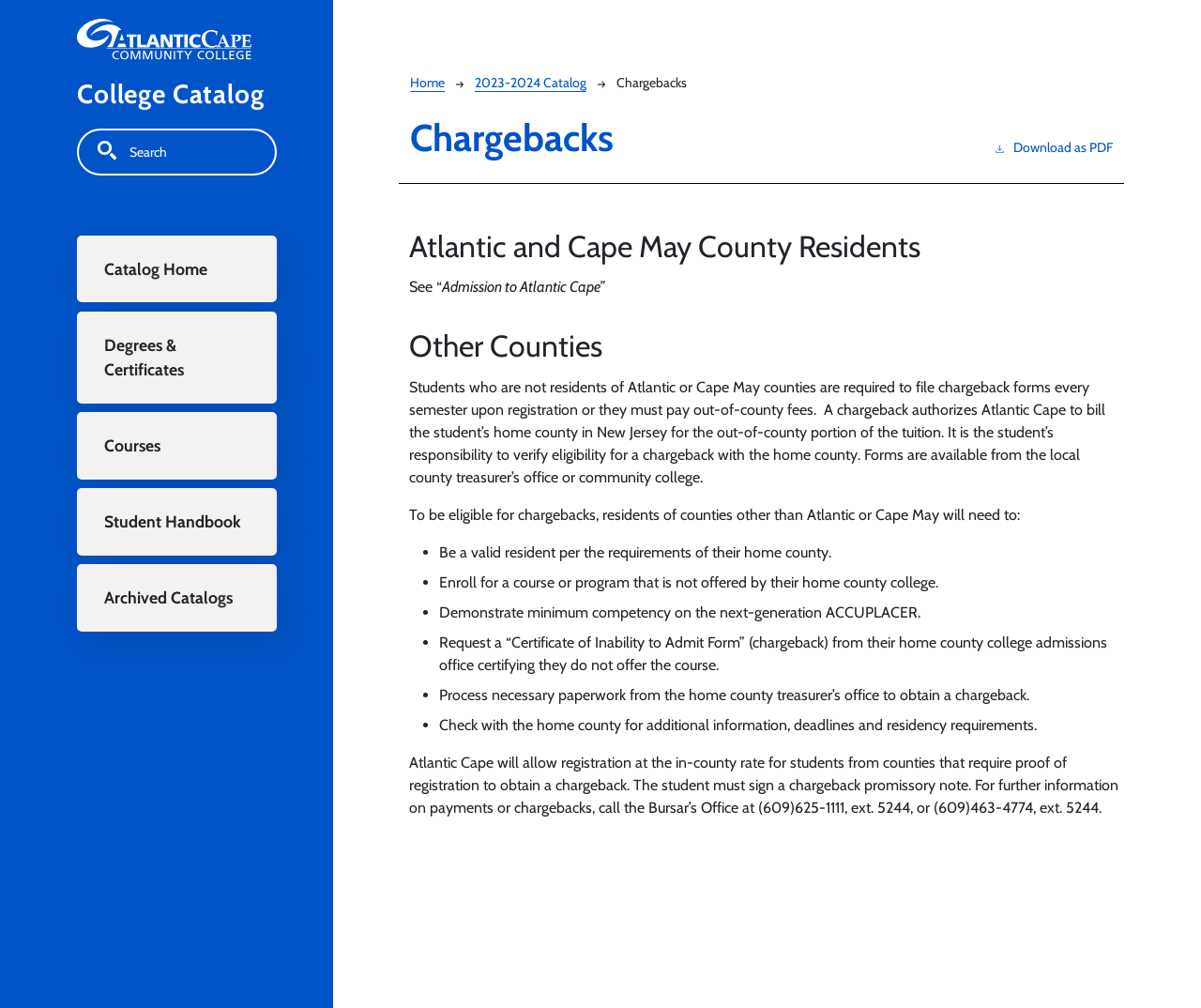Please find and report the bounding box coordinates of the element to click in order to perform the following action: "Click the link to Catalog Home". The coordinates should be expressed as four float numbers between 0 and 1, in the format [left, top, right, bottom].

[0.064, 0.234, 0.23, 0.3]